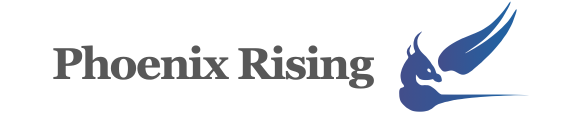What does the phoenix symbolize in the logo?
From the image, provide a succinct answer in one word or a short phrase.

Resilience and renewal